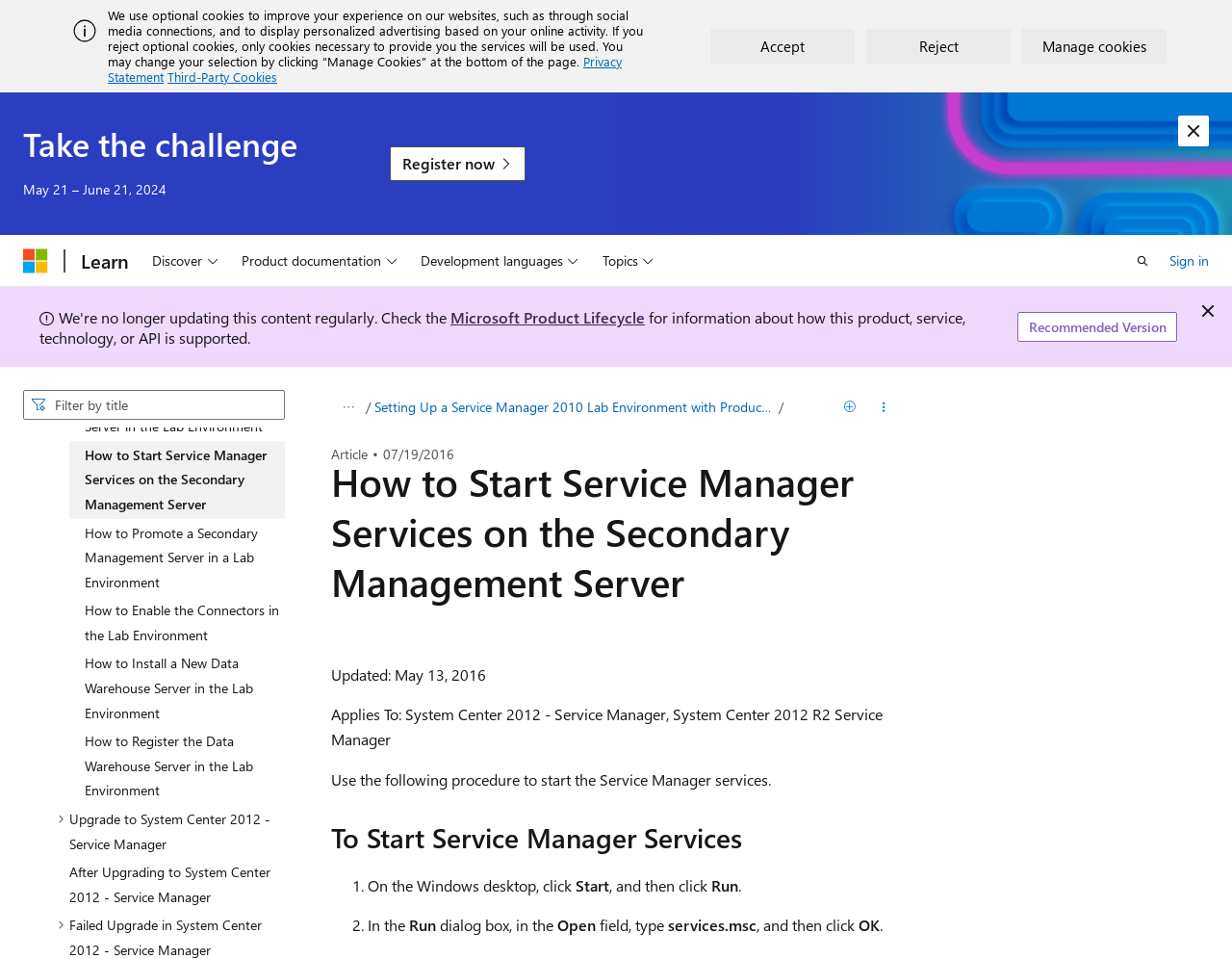Based on the visual content of the image, answer the question thoroughly: What is the name of the product being discussed on this webpage?

The webpage is discussing the System Center 2012 - Service Manager product, which is a service management solution. The webpage provides guidance on how to start the Service Manager services on the secondary management server.